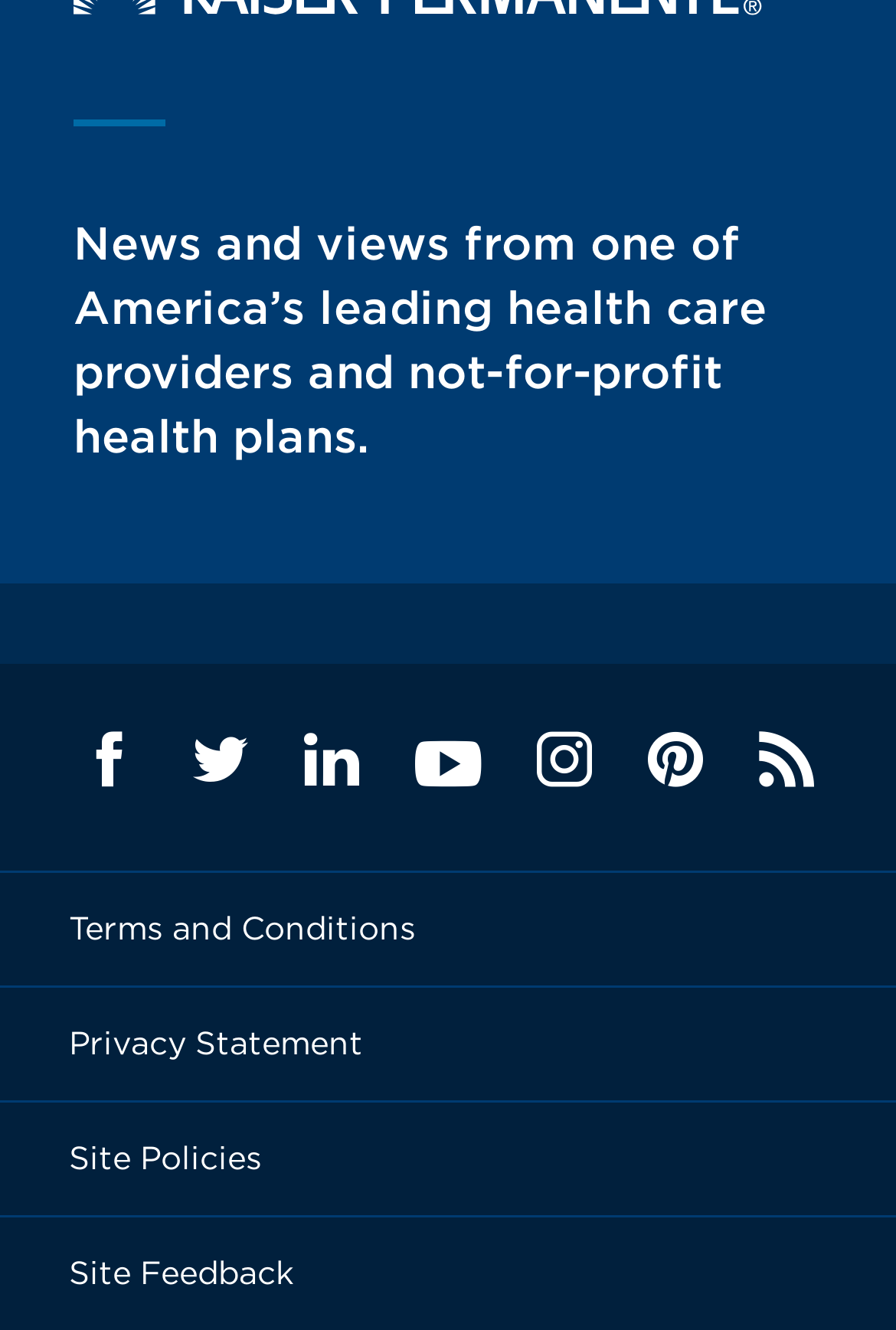Use a single word or phrase to respond to the question:
What is the vertical position of the 'Footer Link' with text 'Site Feedback'?

Bottom